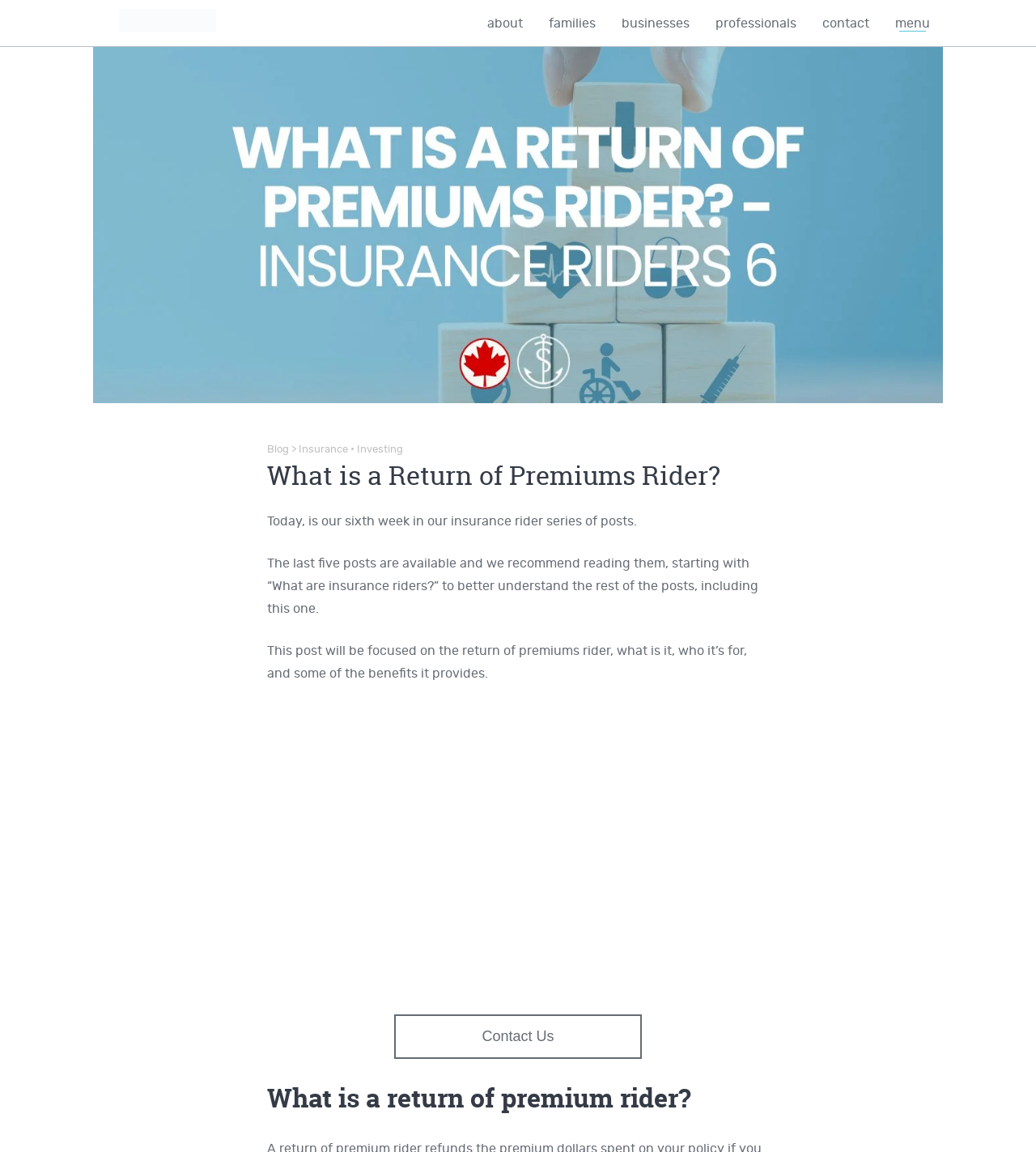Please predict the bounding box coordinates of the element's region where a click is necessary to complete the following instruction: "Follow Cryptoflies News on Twitter". The coordinates should be represented by four float numbers between 0 and 1, i.e., [left, top, right, bottom].

None